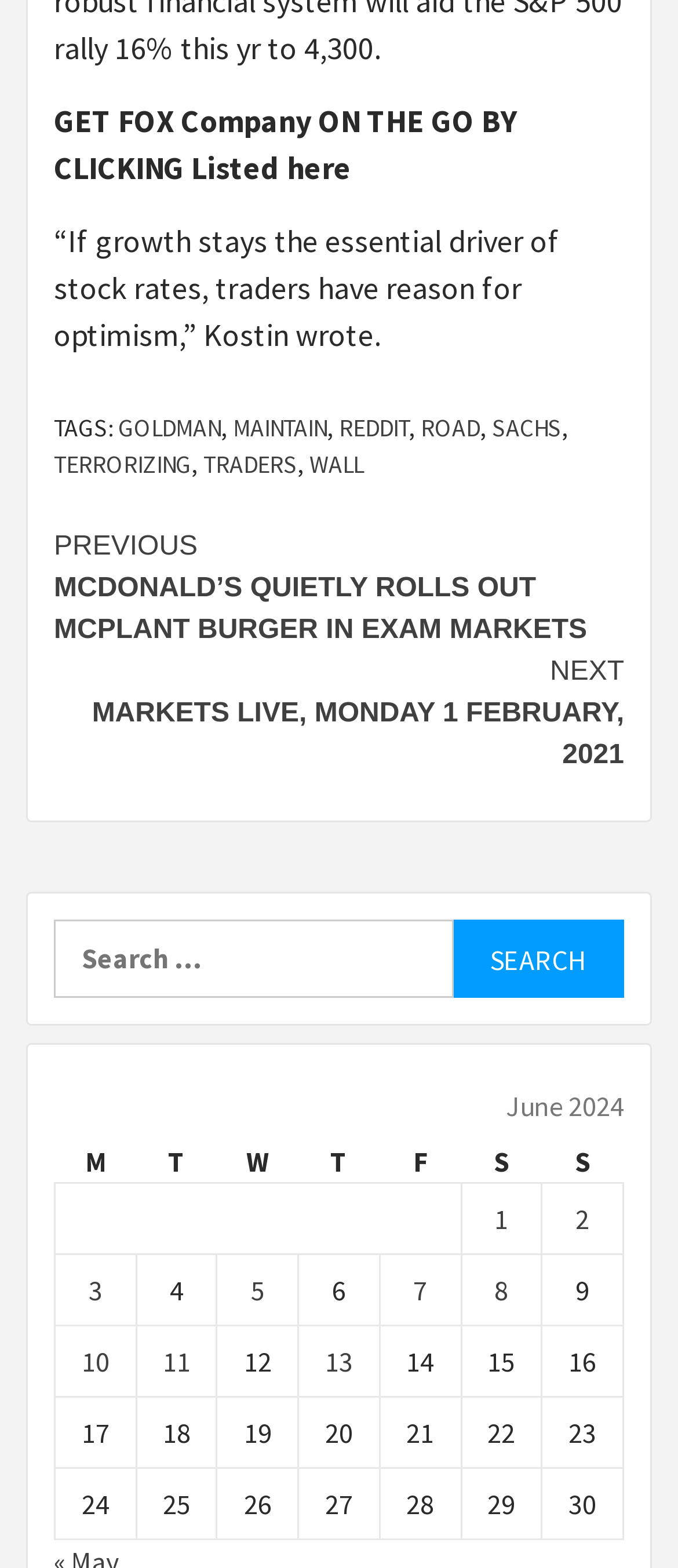What is the function of the 'Continue Reading' button?
Look at the webpage screenshot and answer the question with a detailed explanation.

The 'Continue Reading' button is likely used to load the rest of an article that is not fully displayed on the current page, allowing the user to read more of the content.